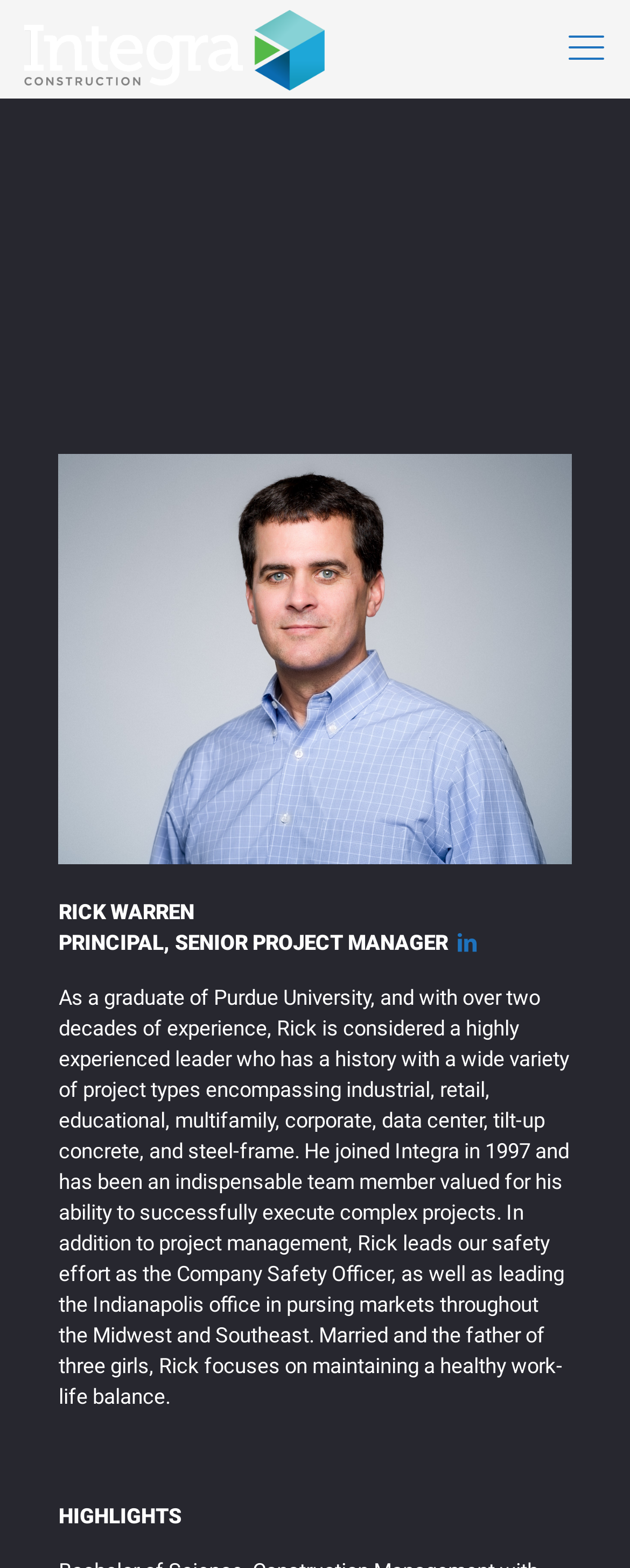Respond with a single word or phrase to the following question:
What is the name of the company where Rick Warren works?

Integra Construction